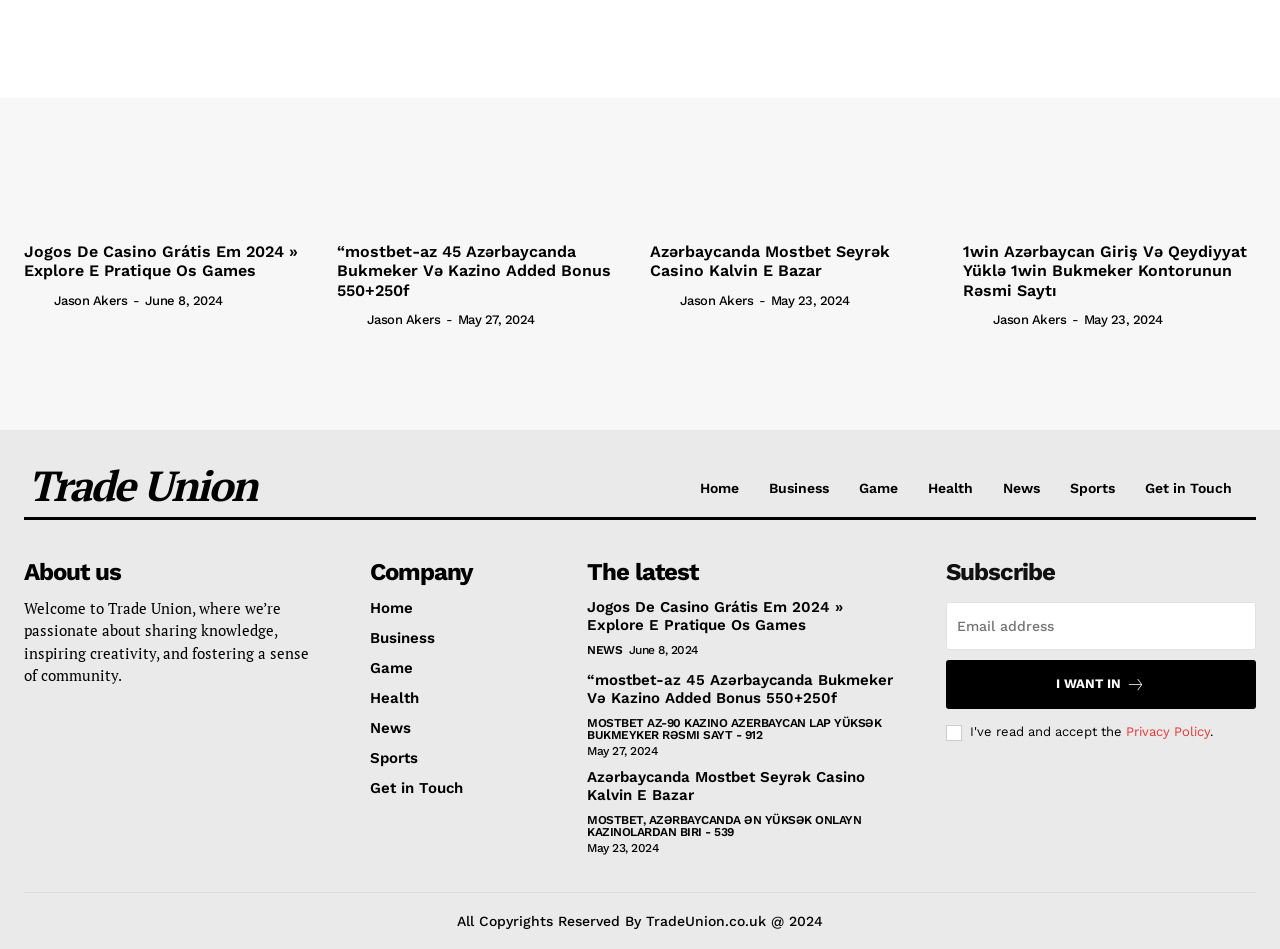Give a concise answer using only one word or phrase for this question:
What is the copyright year of the webpage?

2024